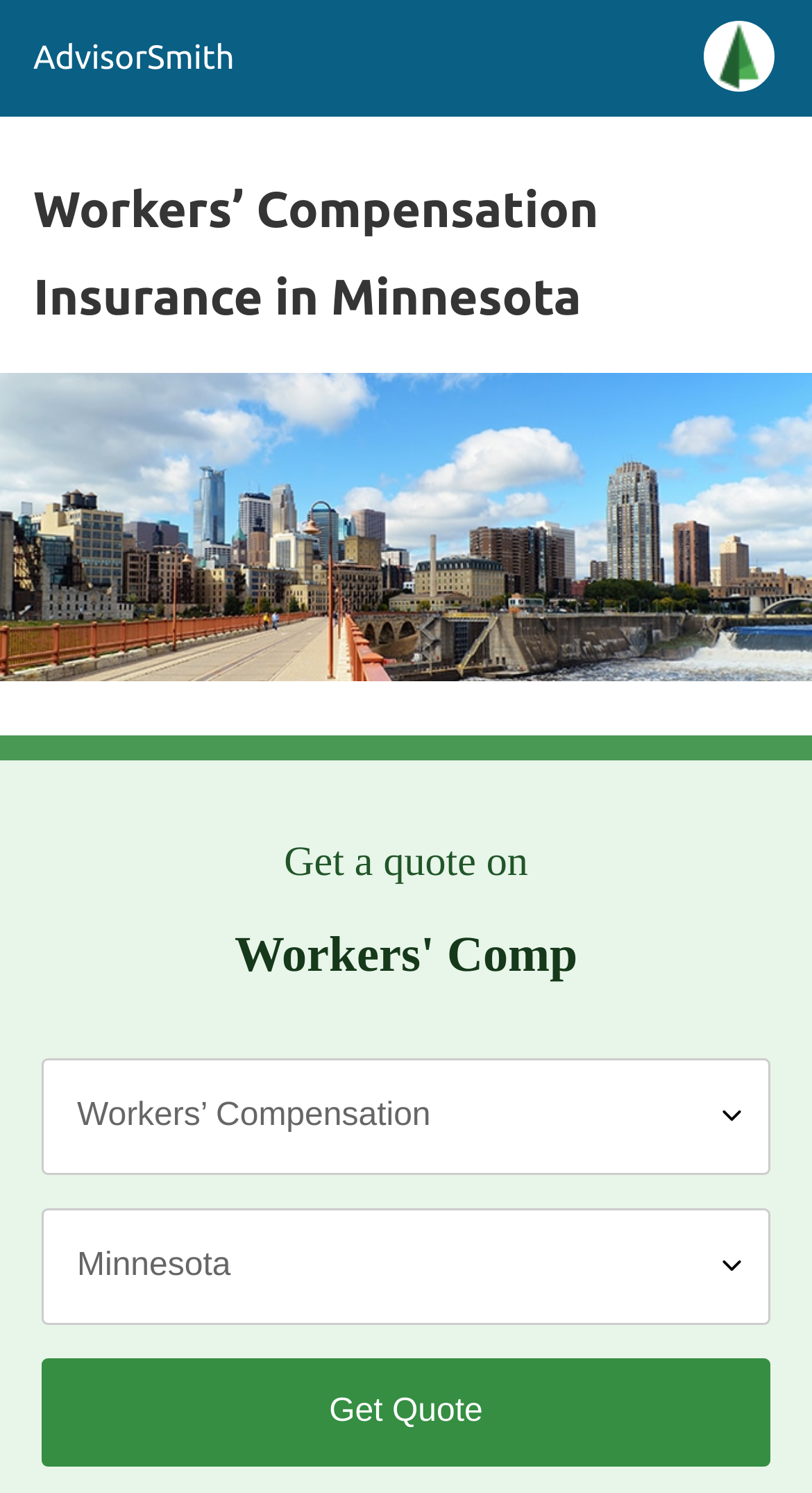Find the headline of the webpage and generate its text content.

Workers’ Compensation Insurance in Minnesota